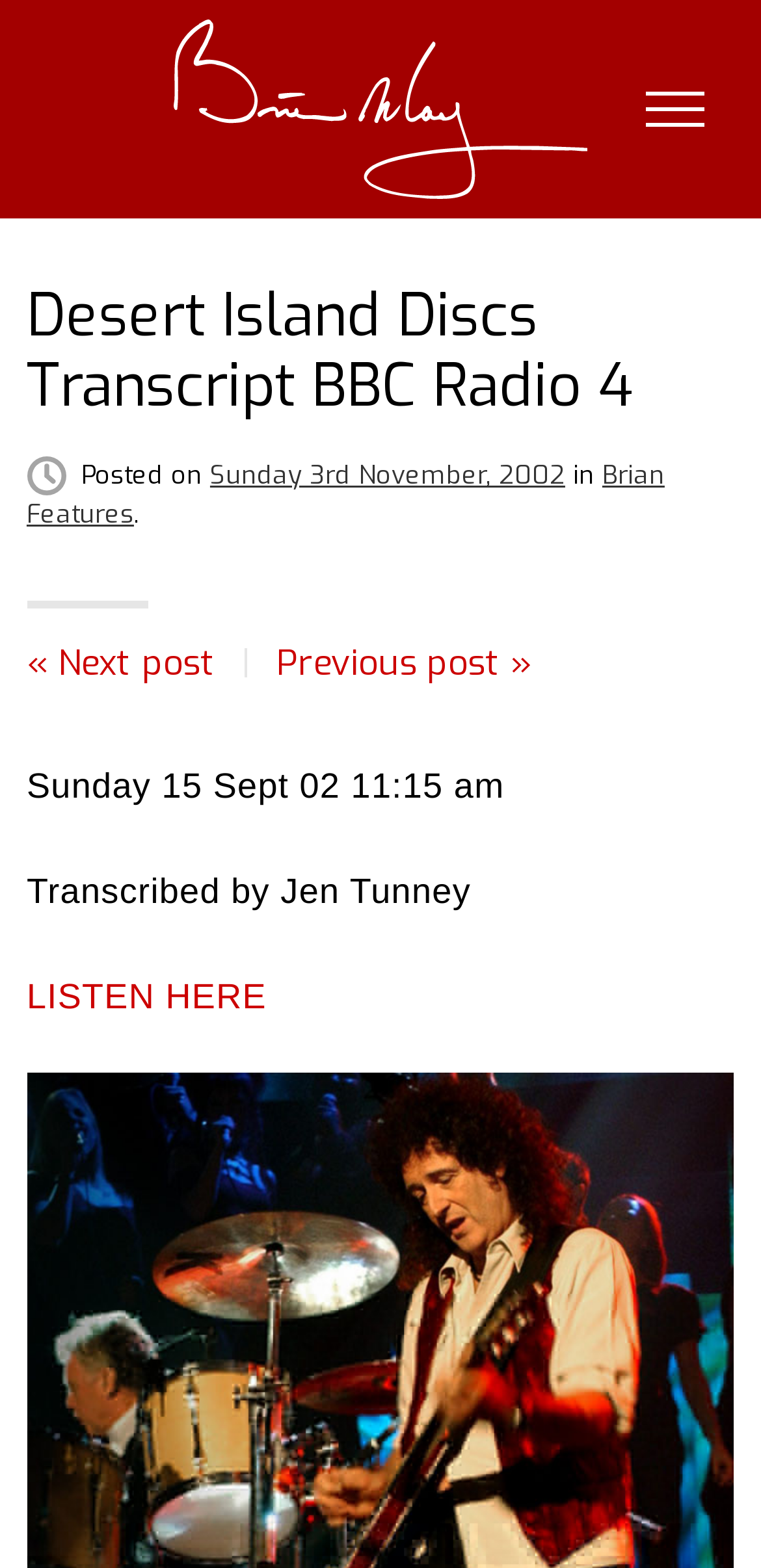Please identify the bounding box coordinates of the element that needs to be clicked to execute the following command: "Listen to the audio". Provide the bounding box using four float numbers between 0 and 1, formatted as [left, top, right, bottom].

[0.035, 0.623, 0.35, 0.648]